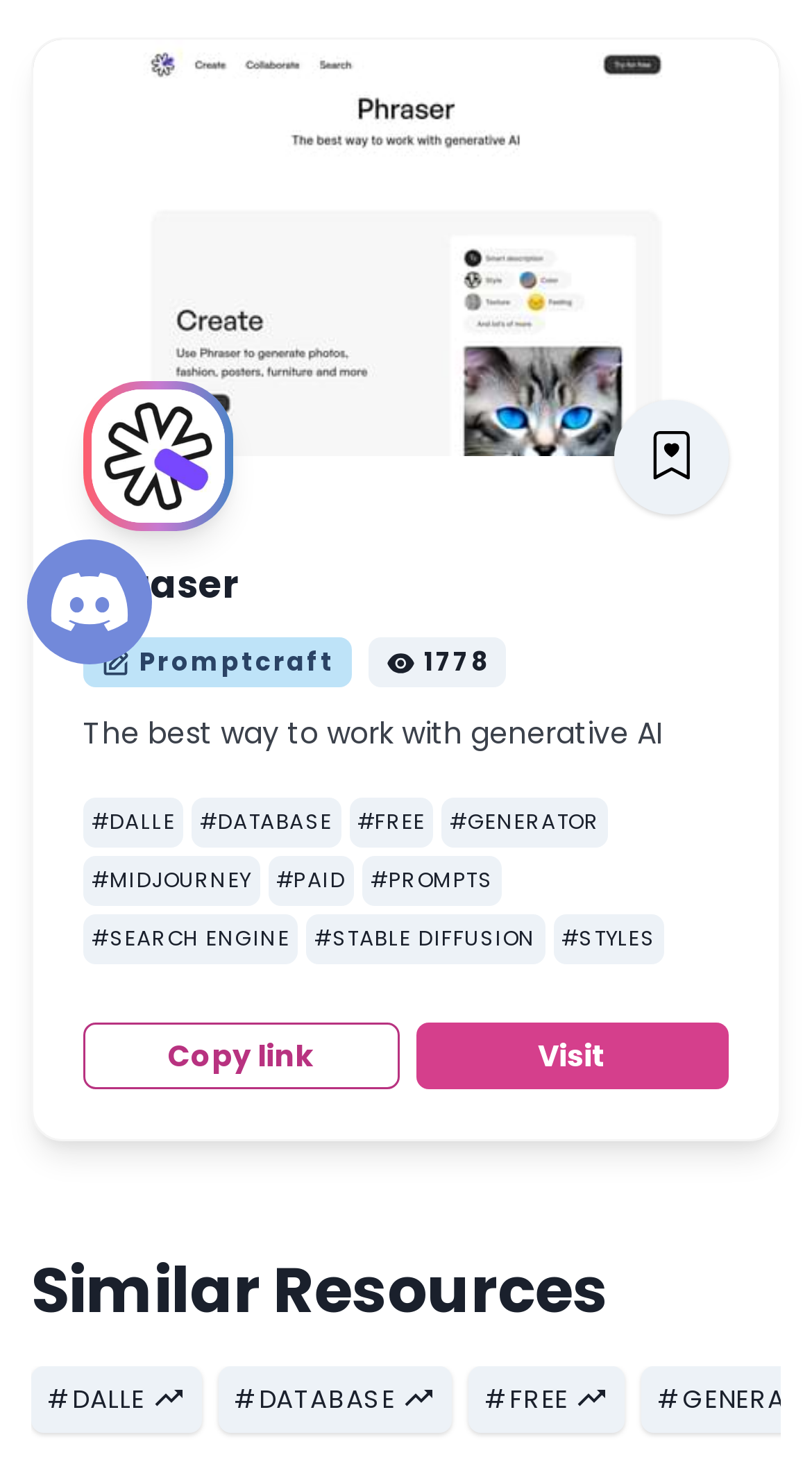Extract the bounding box of the UI element described as: "Copy link".

[0.103, 0.699, 0.491, 0.745]